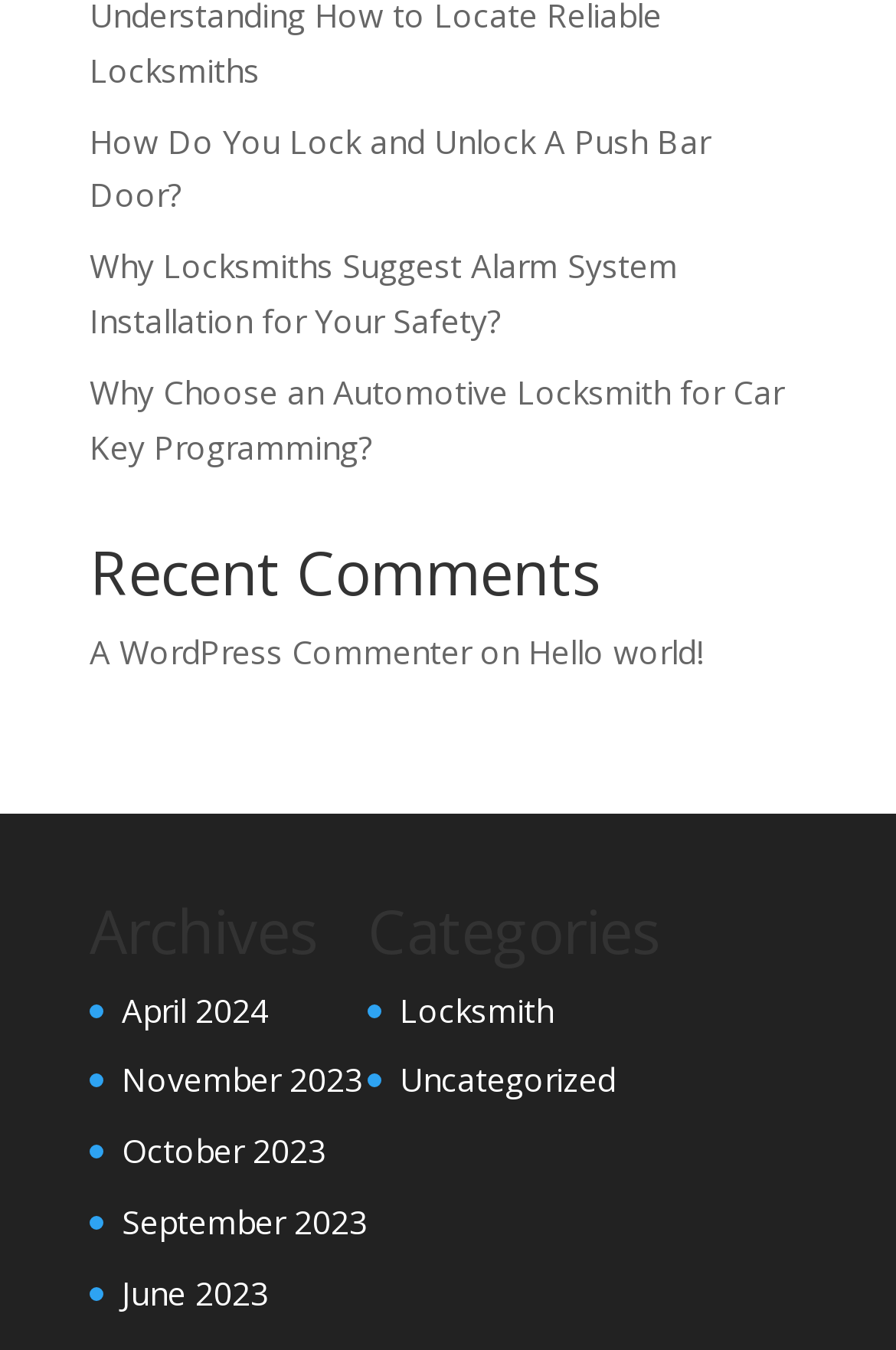Determine the bounding box coordinates of the clickable element to complete this instruction: "Check the archives for April 2024". Provide the coordinates in the format of four float numbers between 0 and 1, [left, top, right, bottom].

[0.136, 0.731, 0.3, 0.764]